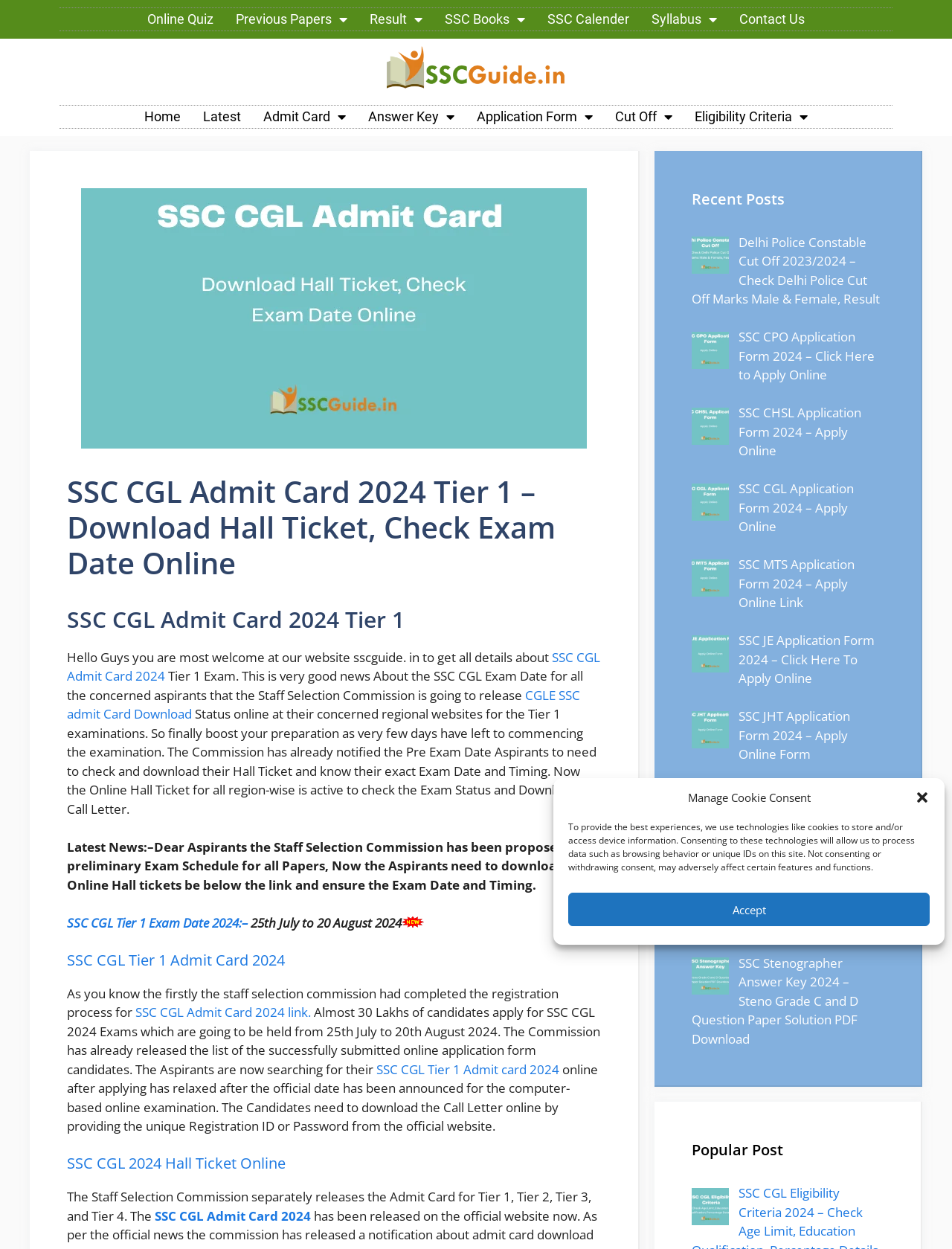Provide a comprehensive caption for the webpage.

This webpage is about SSC CGL Admit Card 2024 Tier 1 Exam. At the top, there is a dialog box for managing cookie consent, which includes a close button, a description of the cookie policy, and an accept button. Below this, there is a navigation menu with links to various sections, including Online Quiz, Previous Papers, Result, SSC Books, SSC Calendar, Syllabus, and Contact Us.

On the left side, there is a sidebar with links to Home, Latest, Admit Card, Answer Key, Application Form, Cut Off, and Eligibility Criteria. Some of these links have dropdown menus with additional options.

The main content of the webpage is divided into several sections. The first section has a heading "SSC CGL Admit Card 2024 Tier 1" and provides information about the exam, including a brief introduction, exam dates, and instructions on how to download the admit card.

The next section has a heading "Latest News" and provides updates about the SSC CGL exam, including the release of the admit card and the exam schedule. There are also links to download the admit card and check the exam status.

Further down, there is a section with a heading "SSC CGL Tier 1 Admit Card 2024" which provides more information about the admit card, including the release date and instructions on how to download it.

The webpage also has a section with a heading "SSC CGL 2024 Hall Ticket Online" which provides information about the hall ticket and how to download it.

On the right side, there is a sidebar with a heading "Recent Posts" which lists several recent articles related to SSC exams, including Delhi Police Constable Cut Off, SSC CPO Application Form, SSC CHSL Application Form, and others. Each article has a brief summary and an image.

At the bottom, there is a section with a heading "Popular Post" which lists a popular article about SSC CGL Eligibility Criteria, along with an image.